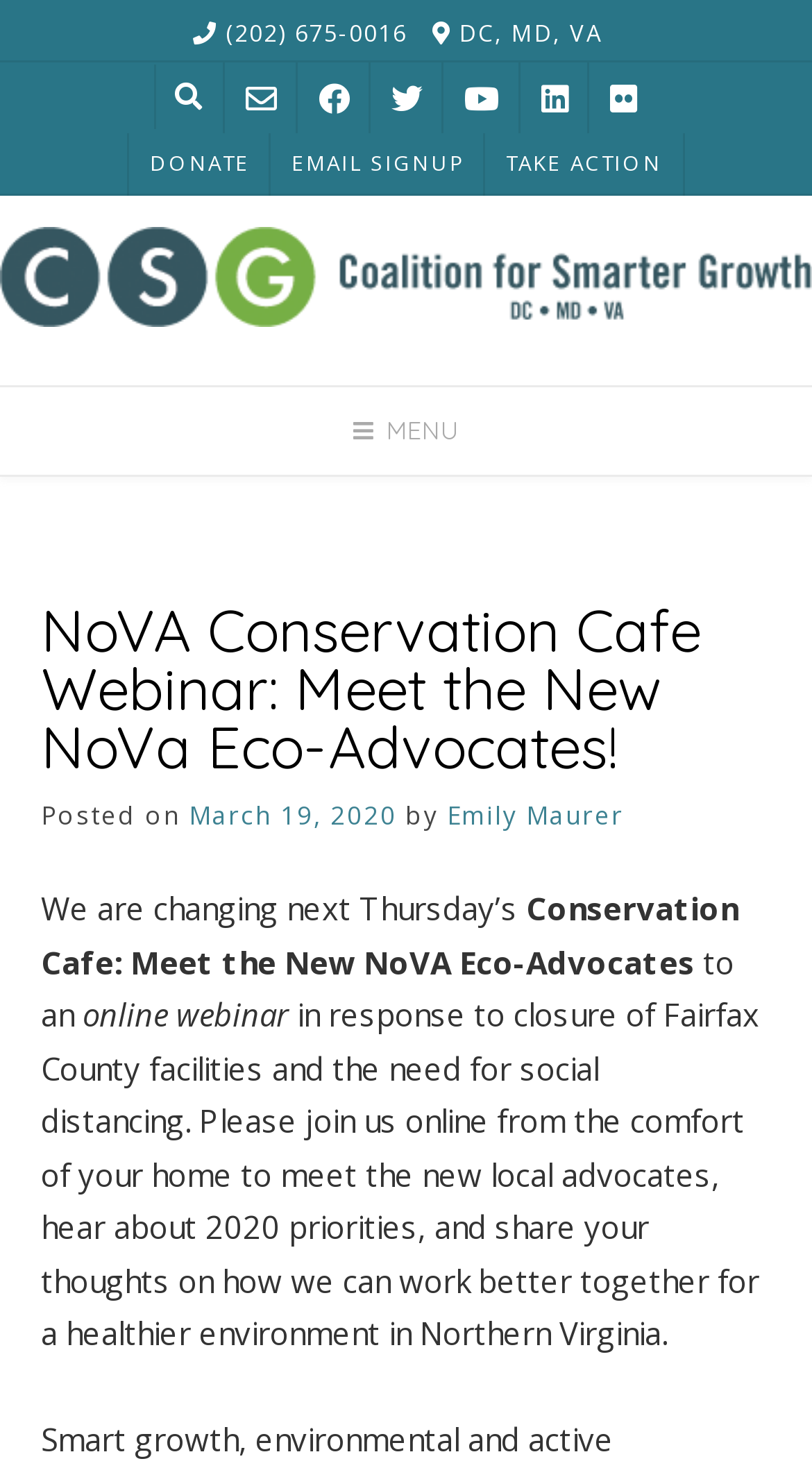Respond with a single word or phrase:
What is the purpose of the webinar?

To meet new local advocates